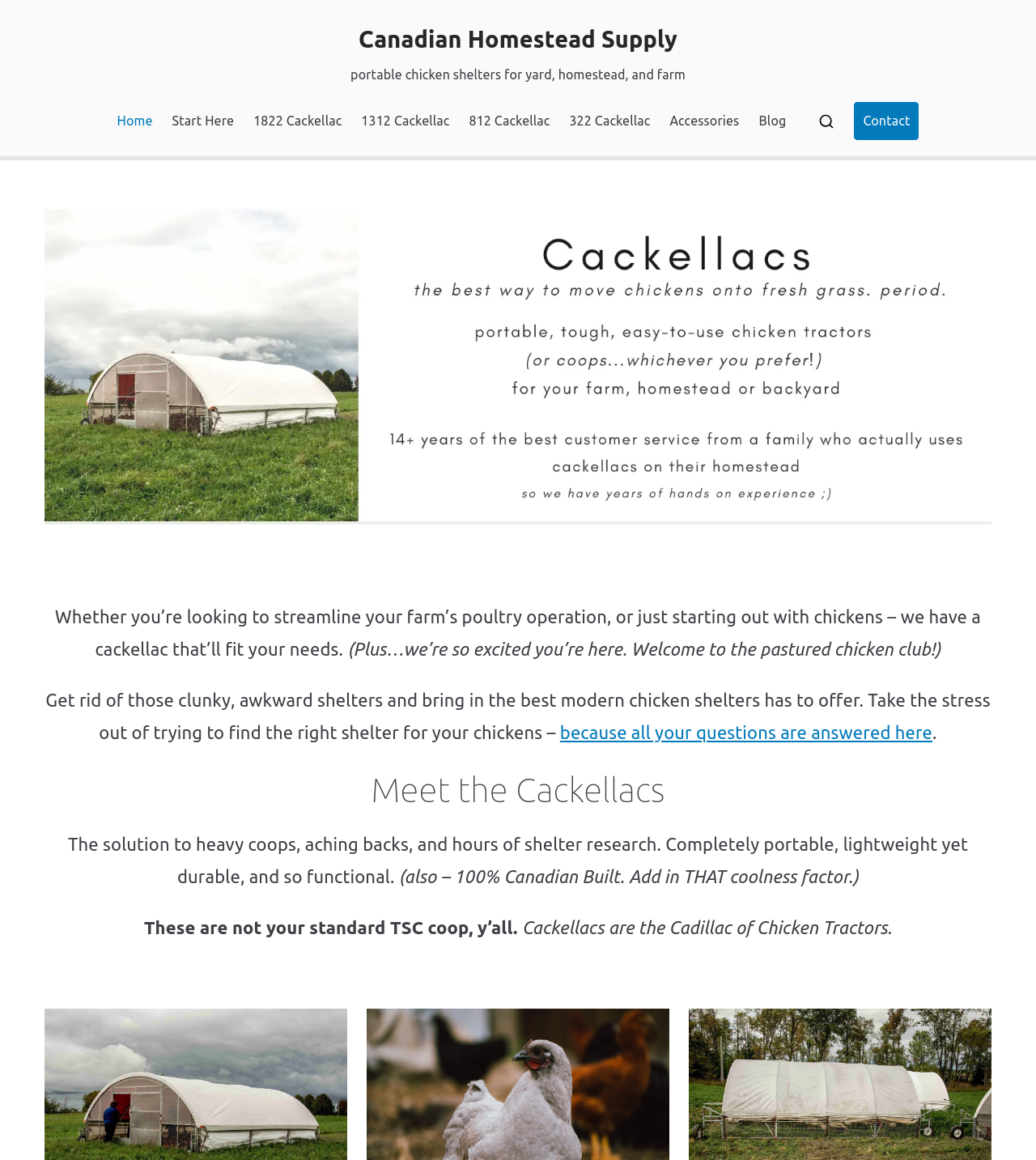Please identify the bounding box coordinates of the element that needs to be clicked to perform the following instruction: "Explore the 'Accessories' section".

[0.646, 0.094, 0.714, 0.115]